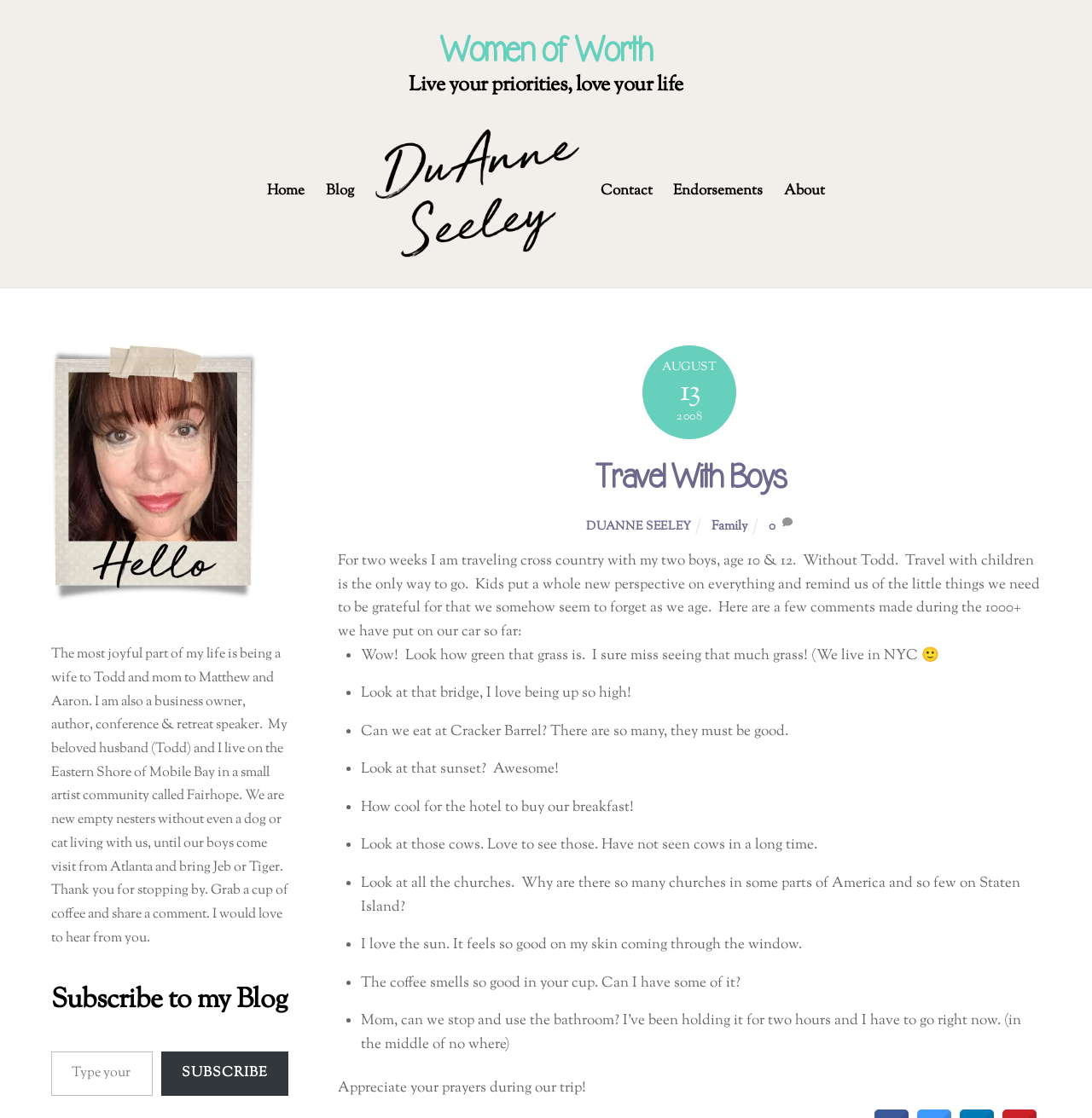Please identify the bounding box coordinates of the clickable area that will allow you to execute the instruction: "Click on the 'Home' link".

[0.237, 0.153, 0.287, 0.19]